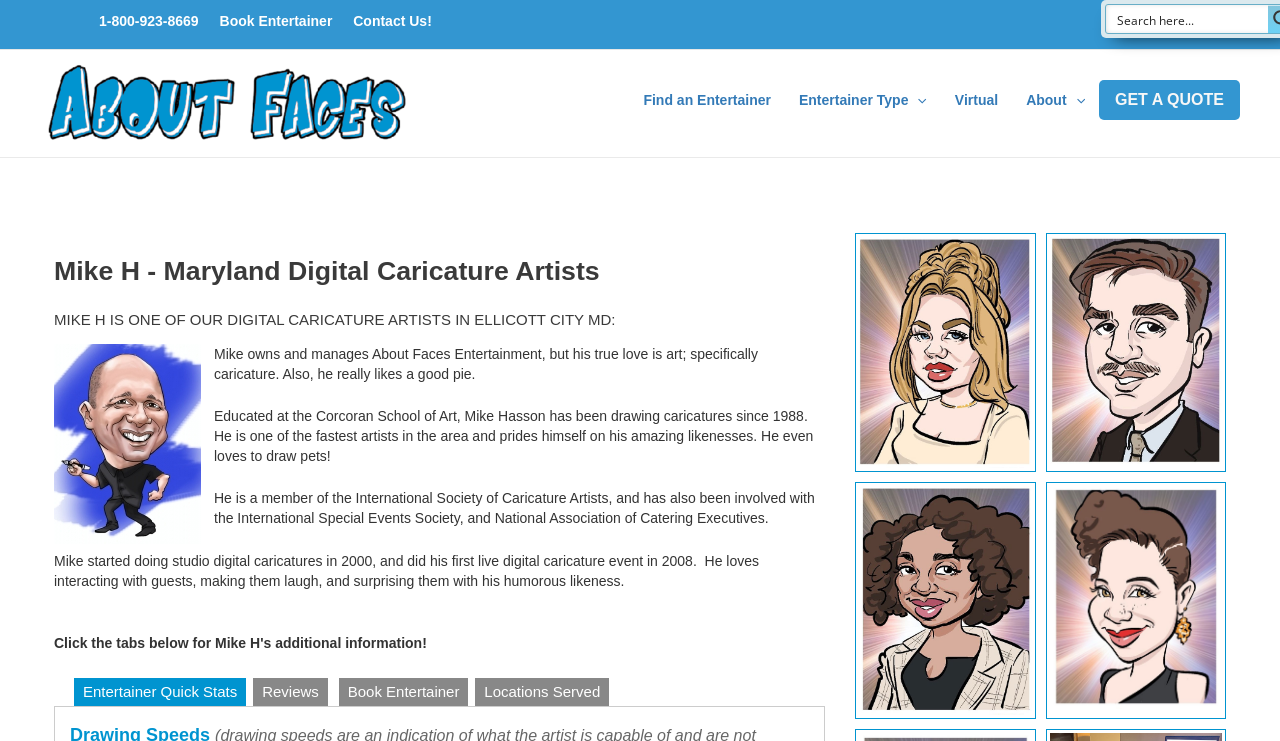Extract the bounding box coordinates of the UI element described by: "parent_node: About aria-label="Menu Toggle"". The coordinates should include four float numbers ranging from 0 to 1, e.g., [left, top, right, bottom].

[0.833, 0.088, 0.848, 0.182]